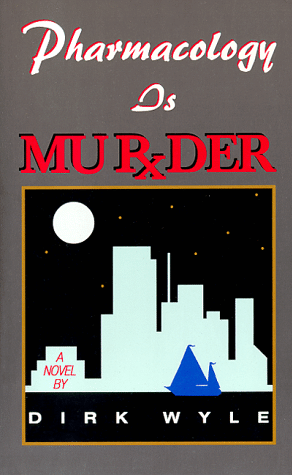Where is the author's name located on the book cover?
Using the information from the image, give a concise answer in one word or a short phrase.

At the bottom